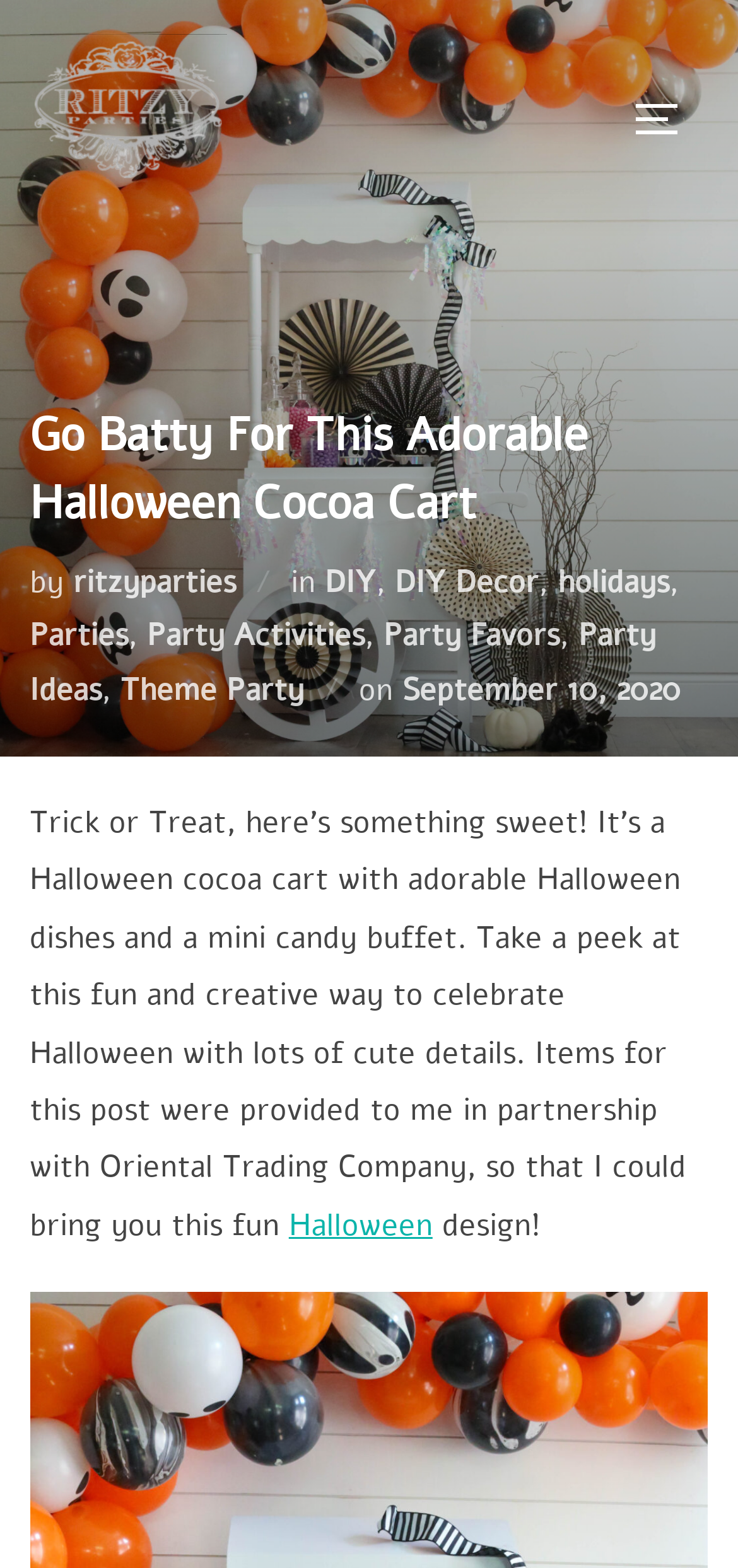What is the logo on the top left corner?
Using the screenshot, give a one-word or short phrase answer.

Ritzy Parties